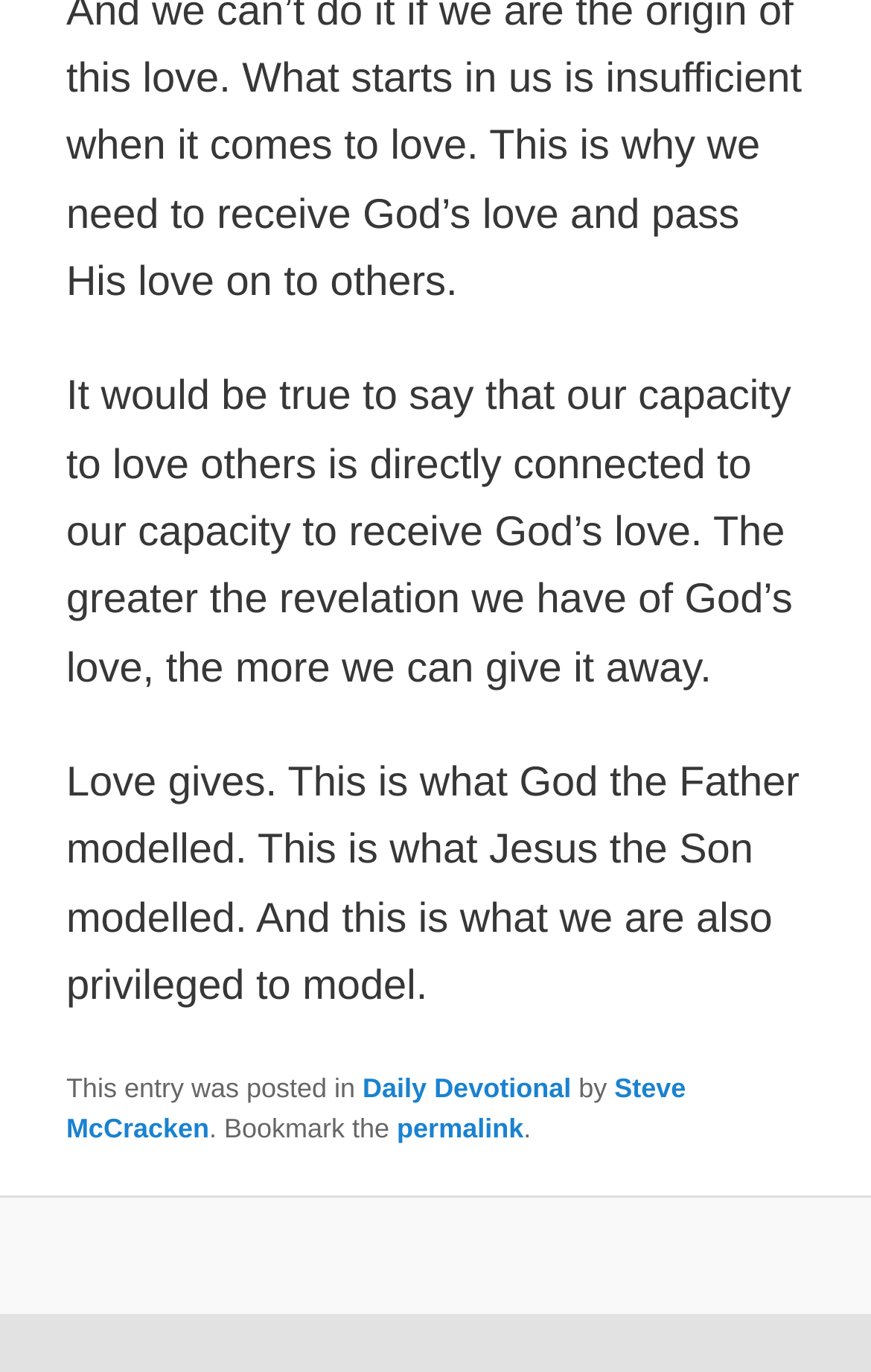Using the format (top-left x, top-left y, bottom-right x, bottom-right y), and given the element description, identify the bounding box coordinates within the screenshot: permalink

[0.456, 0.81, 0.601, 0.833]